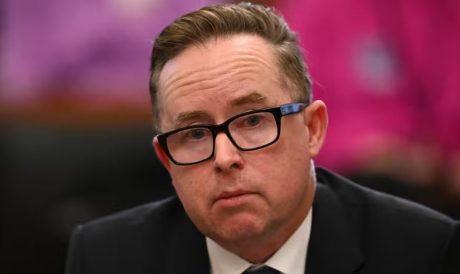Give a one-word or short phrase answer to the question: 
How long was Alan Joyce's tenure as CEO of Qantas?

22 years